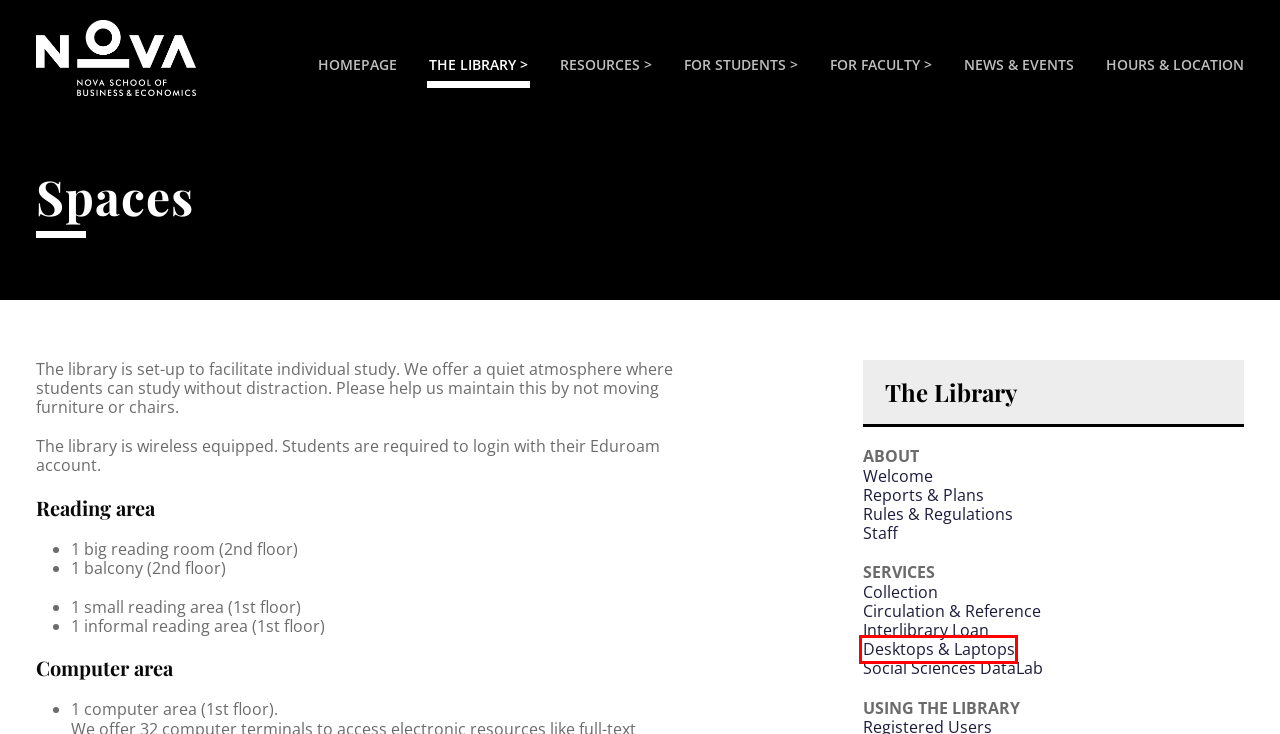Evaluate the webpage screenshot and identify the element within the red bounding box. Select the webpage description that best fits the new webpage after clicking the highlighted element. Here are the candidates:
A. Research Unit
B. Bookings | NOVA SBE Library -
        Teresa e Alexandre Soares dos Santos Library, NOVA SBE
C. Desktops & Laptops – NOVA SBE Library
D. Code of Conduct – NOVA SBE Library
E. External Users – NOVA SBE Library
F. Social Sciences Datalab – NOVA SBE Library
G. Hours & Location – NOVA SBE Library
H. moodle@NovaSBE

C